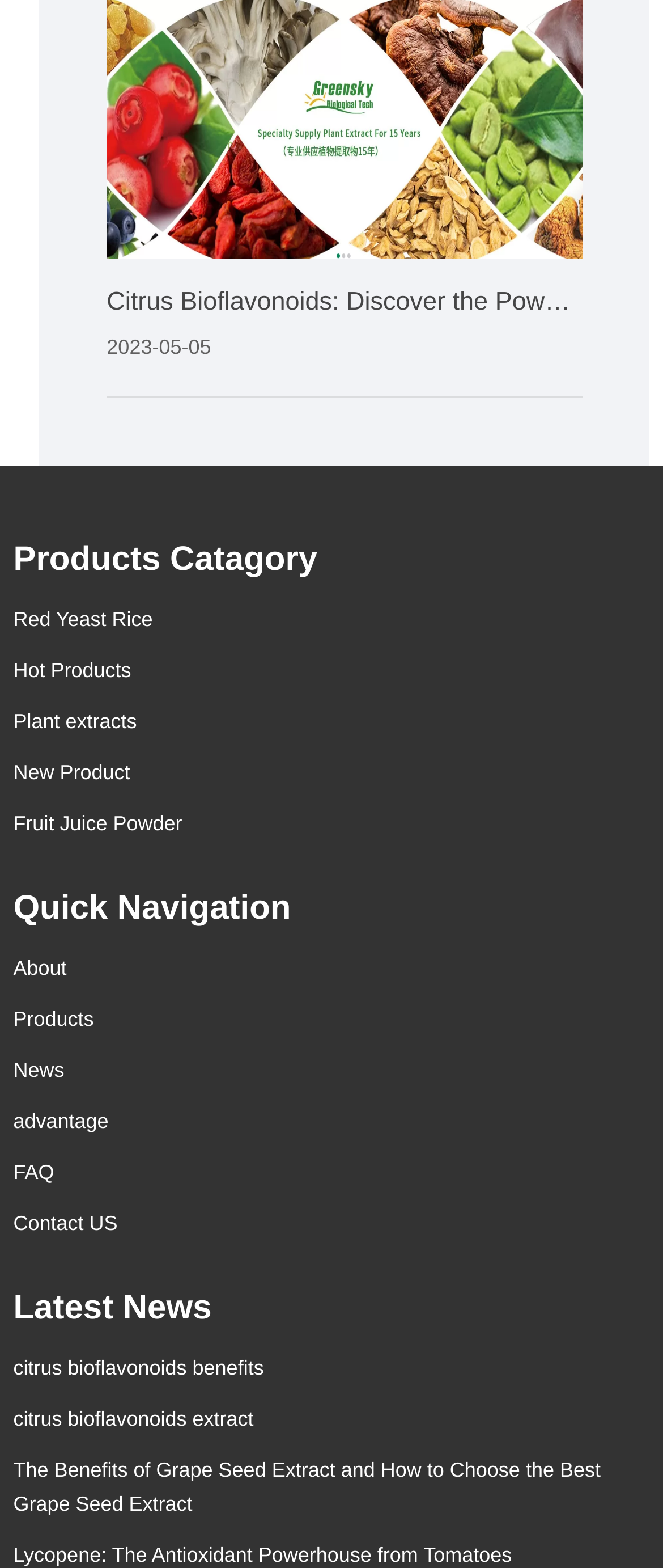Using the description "citrus bioflavonoids benefits", predict the bounding box of the relevant HTML element.

[0.02, 0.864, 0.398, 0.879]